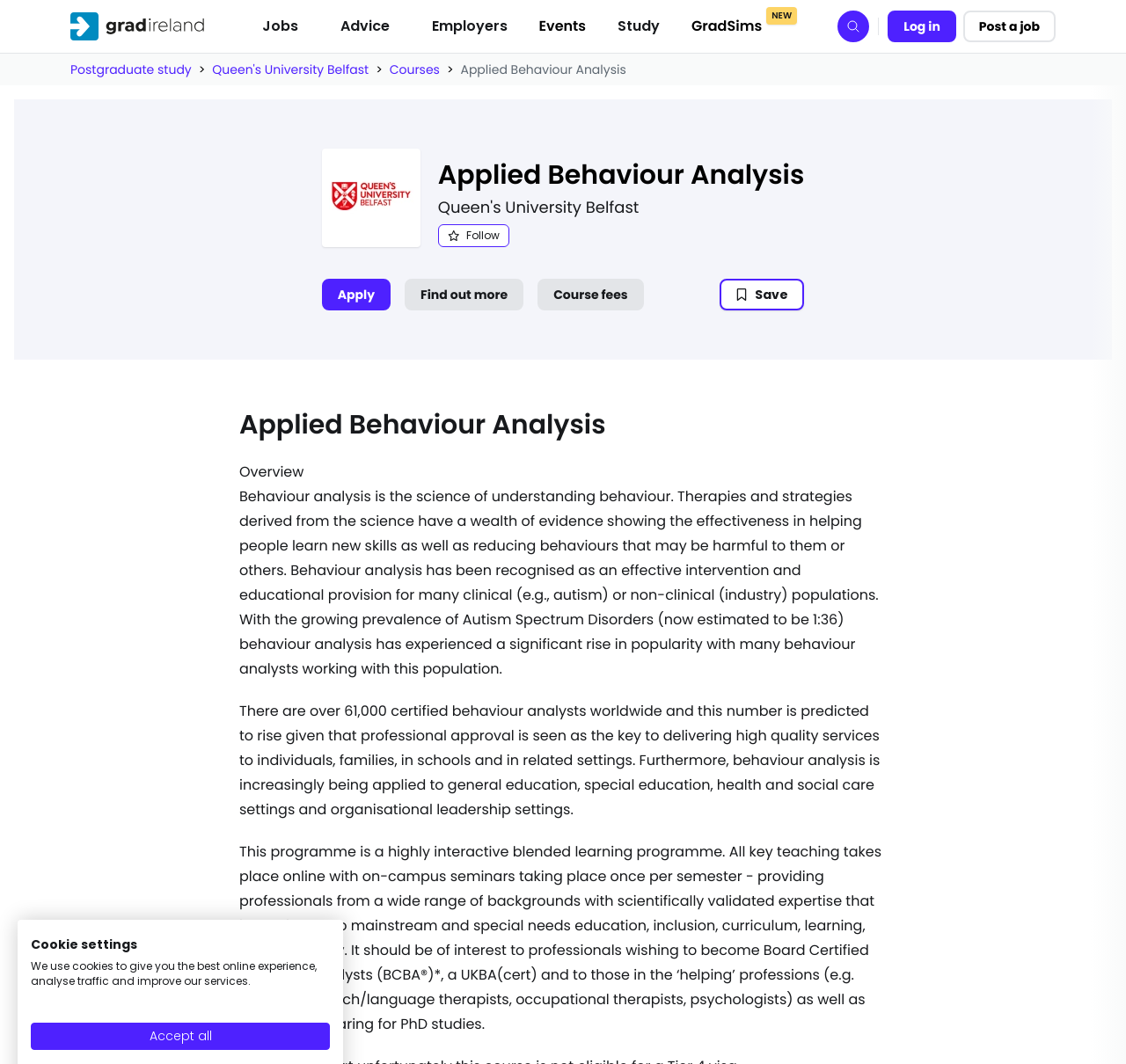Please specify the bounding box coordinates of the clickable region to carry out the following instruction: "Click the 'Follow' button". The coordinates should be four float numbers between 0 and 1, in the format [left, top, right, bottom].

[0.389, 0.211, 0.453, 0.232]